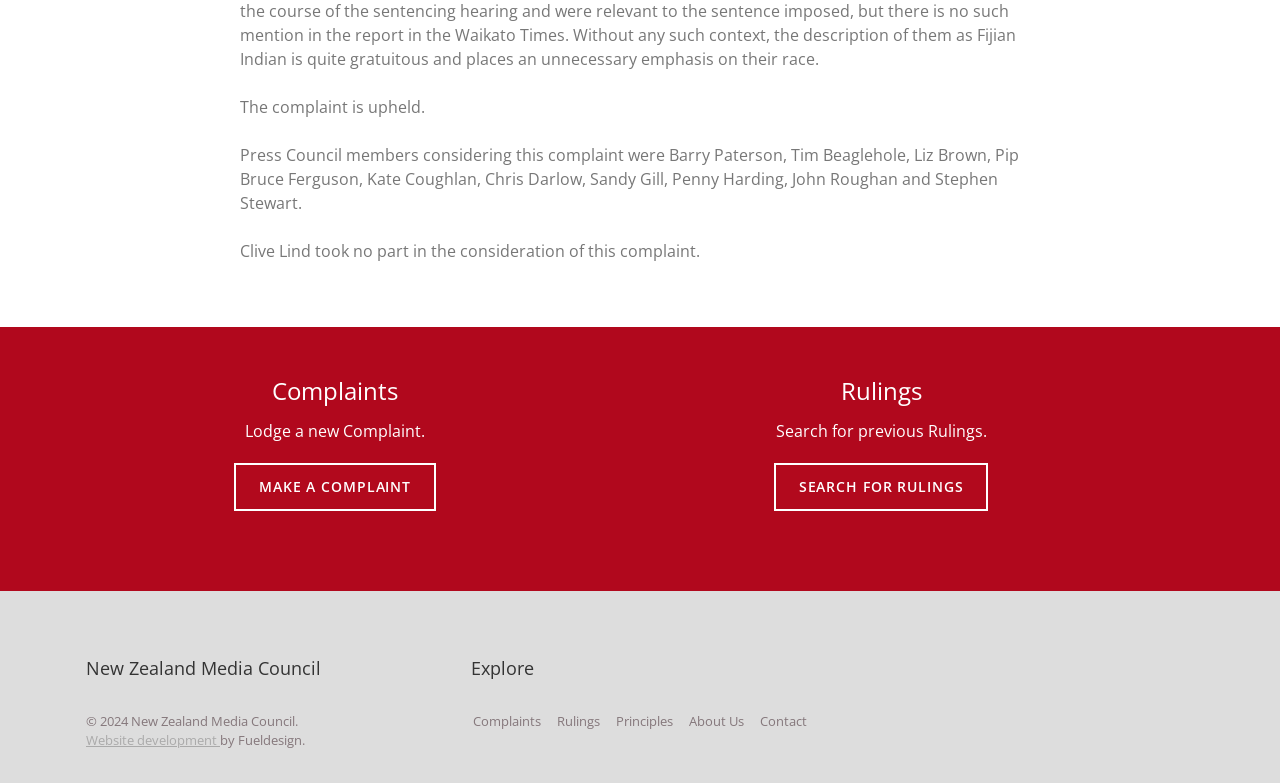Locate the bounding box coordinates of the element to click to perform the following action: 'Contact the New Zealand Media Council'. The coordinates should be given as four float values between 0 and 1, in the form of [left, top, right, bottom].

[0.594, 0.909, 0.631, 0.932]